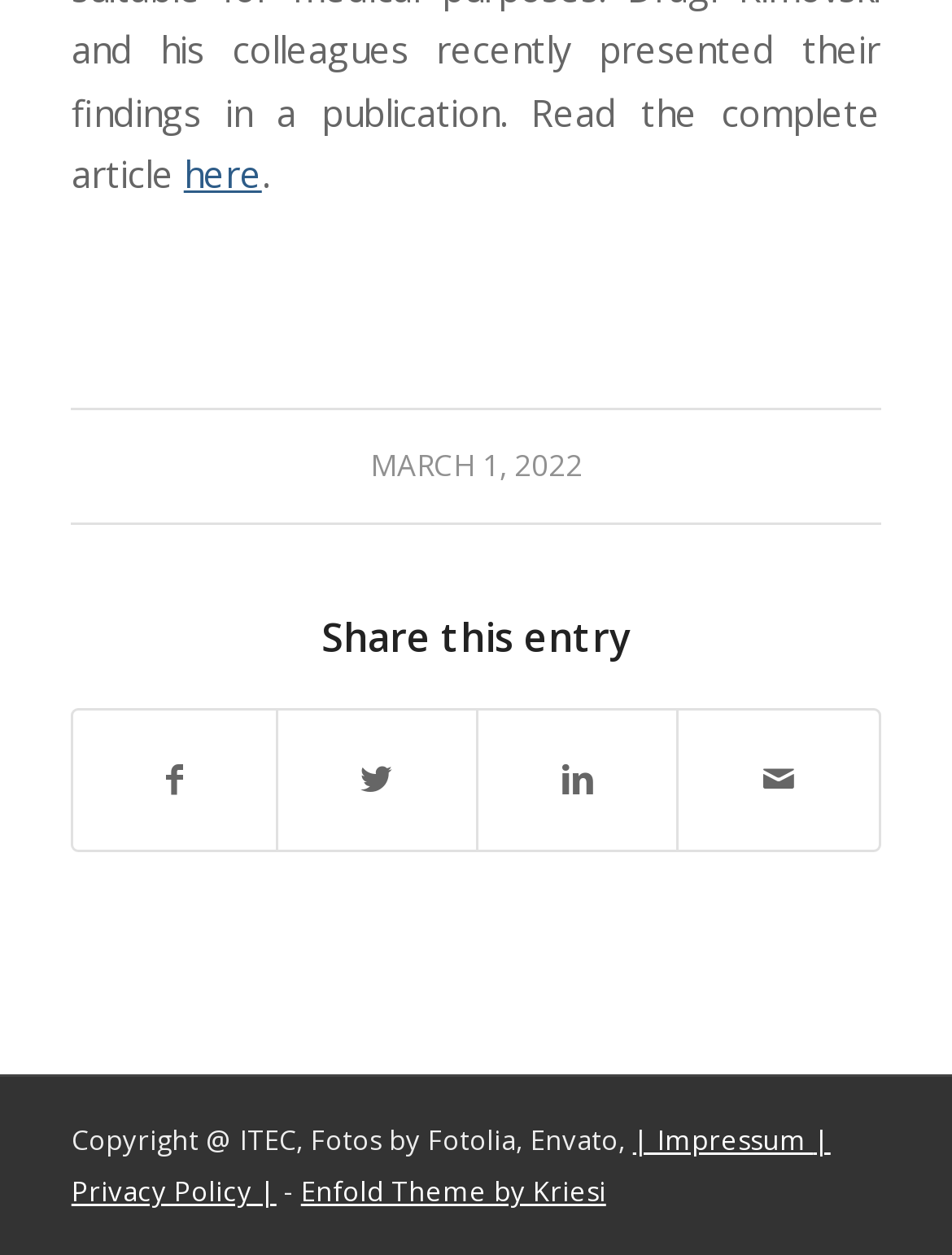Identify the bounding box of the HTML element described as: "here".

[0.193, 0.119, 0.275, 0.158]